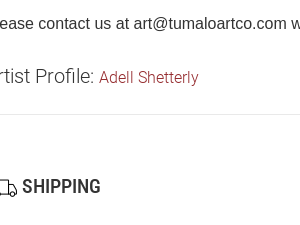Offer a detailed narrative of the image's content.

The image features a minimalist design element associated with shipping. It showcases a stylized icon of a delivery truck, emphasizing the shipping services offered. Below the image, there is a prominent heading labeled "SHIPPING," indicating the section dedicated to shipping information for artworks. This likely corresponds to guidelines for buyers regarding shipping estimates and arrangements, reinforcing the theme of accessibility and ease of communication with the seller. The surrounding text suggests a focus on customer service, encouraging potential buyers to reach out with any questions.